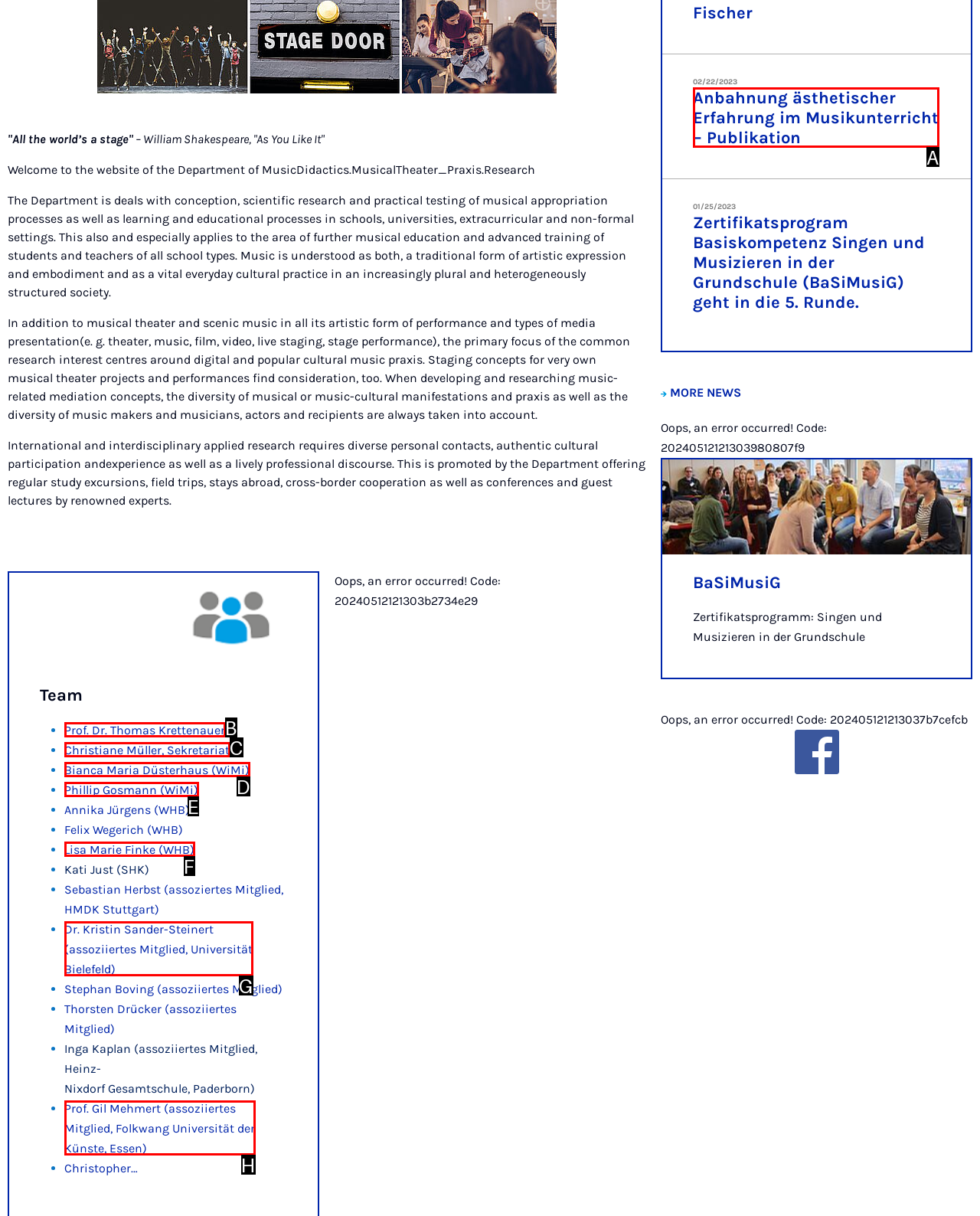Select the HTML element that corresponds to the description: Corporate. Answer with the letter of the matching option directly from the choices given.

None